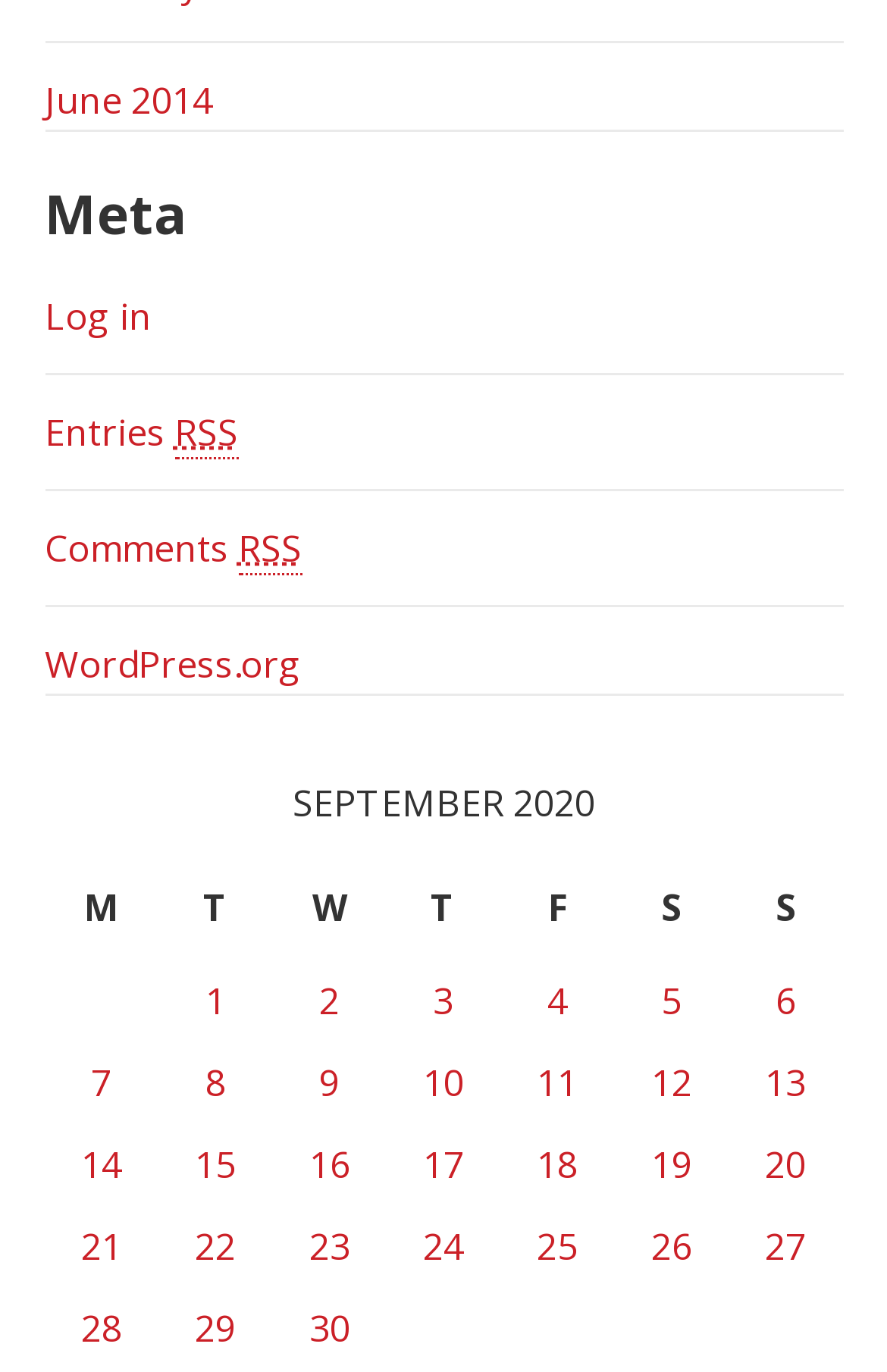Answer the following in one word or a short phrase: 
What does 'RSS' stand for?

Really Simple Syndication